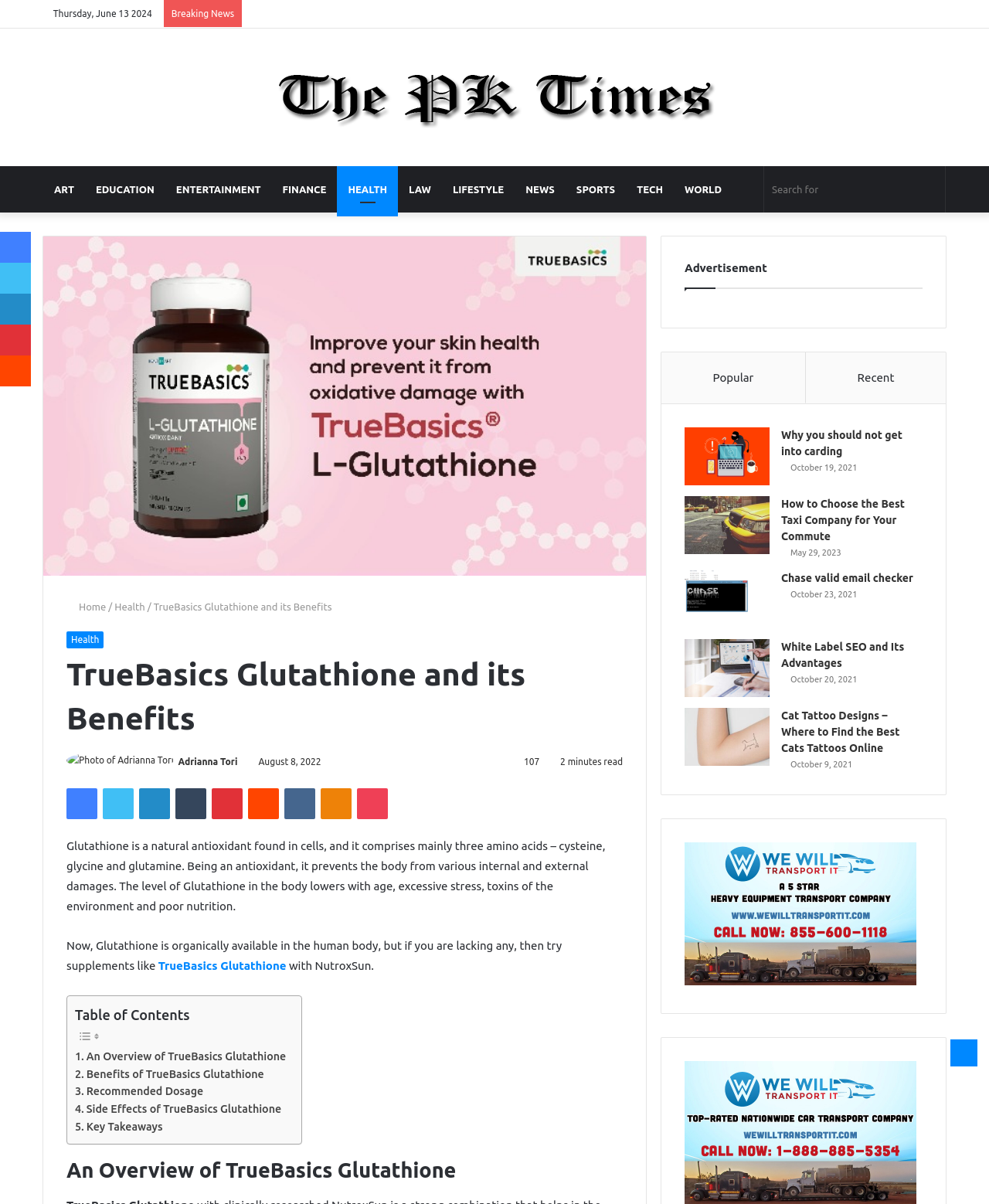What is the purpose of Glutathione?
Refer to the image and answer the question using a single word or phrase.

Prevents body from damages